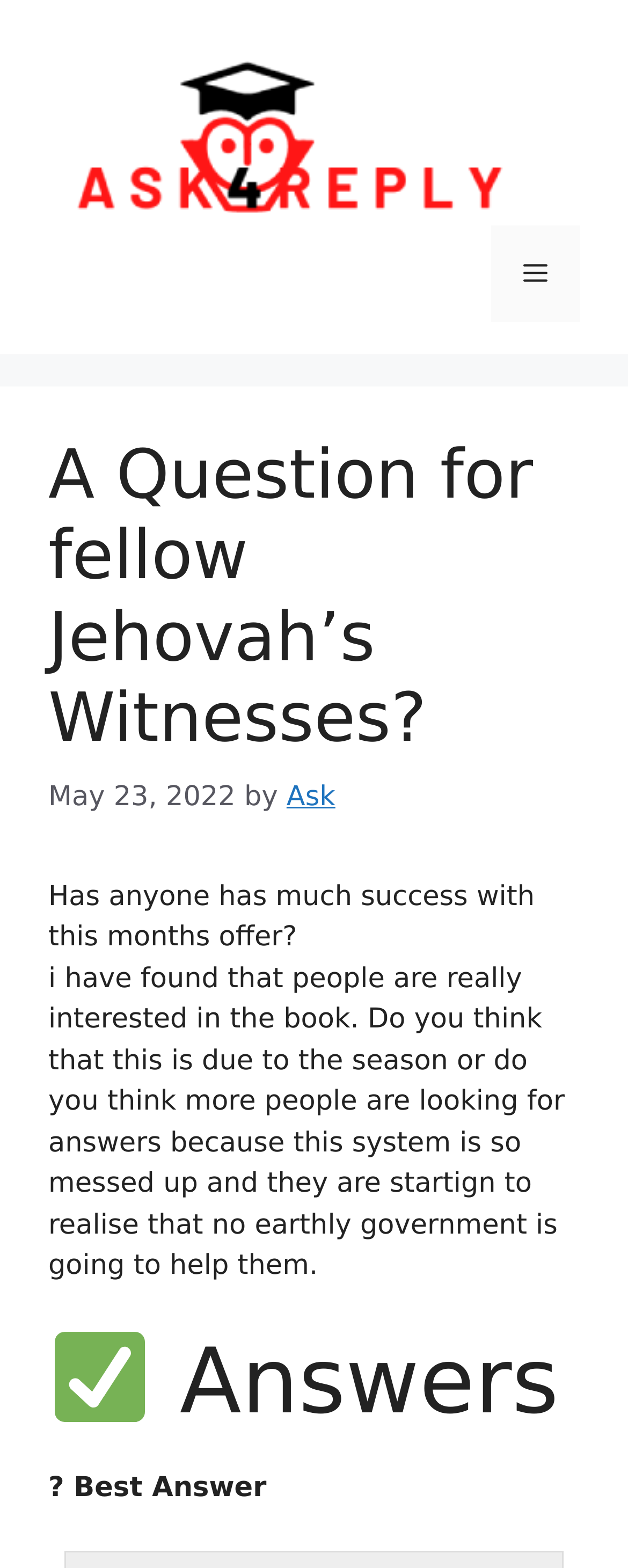Please provide a short answer using a single word or phrase for the question:
Who is the author of the post?

Ask